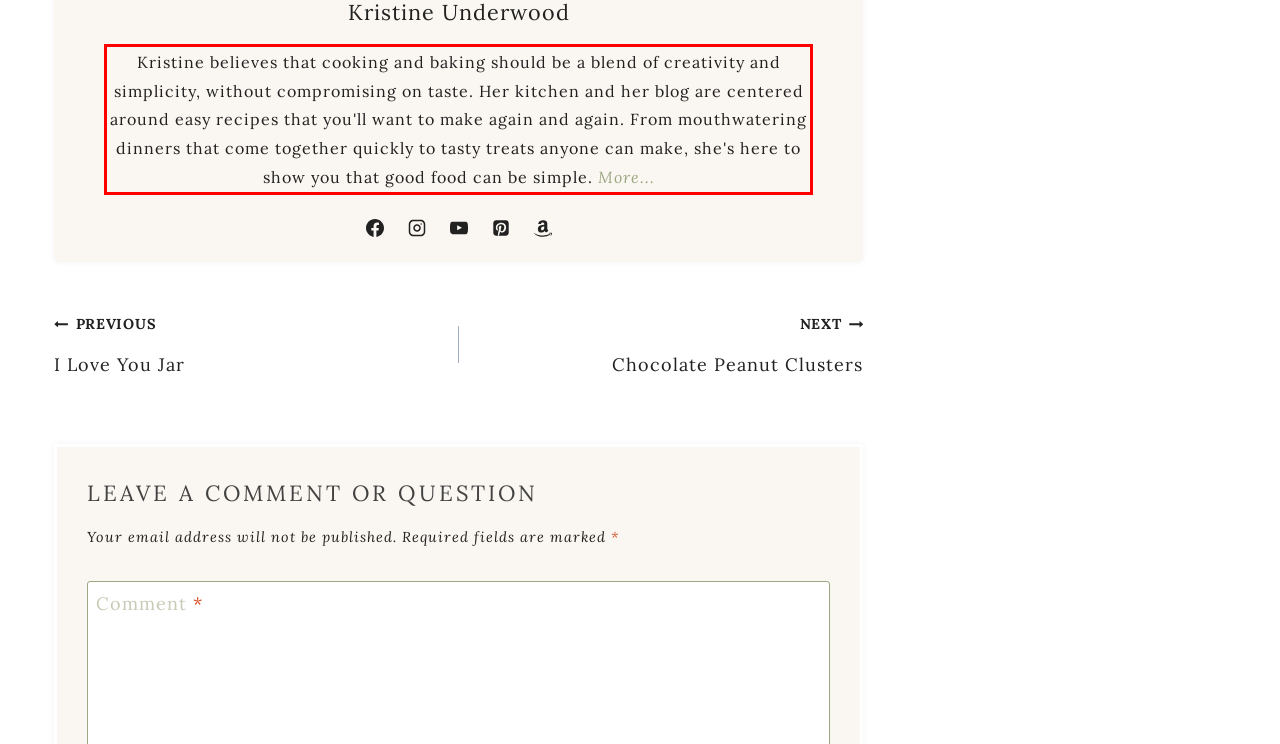There is a screenshot of a webpage with a red bounding box around a UI element. Please use OCR to extract the text within the red bounding box.

Kristine believes that cooking and baking should be a blend of creativity and simplicity, without compromising on taste. Her kitchen and her blog are centered around easy recipes that you'll want to make again and again. From mouthwatering dinners that come together quickly to tasty treats anyone can make, she's here to show you that good food can be simple. More...